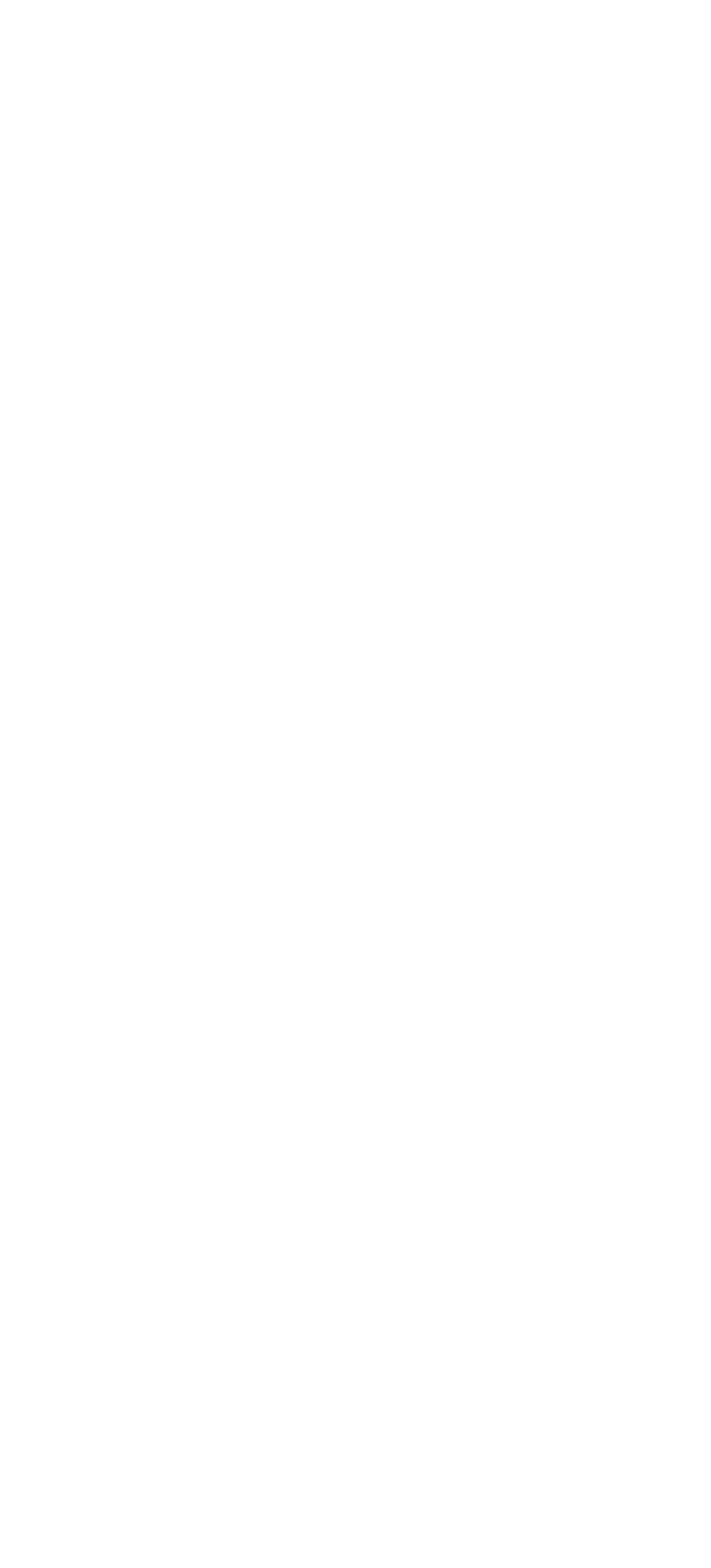From the webpage screenshot, predict the bounding box coordinates (top-left x, top-left y, bottom-right x, bottom-right y) for the UI element described here: Lien.Corona@Avioss.com

[0.147, 0.399, 0.673, 0.426]